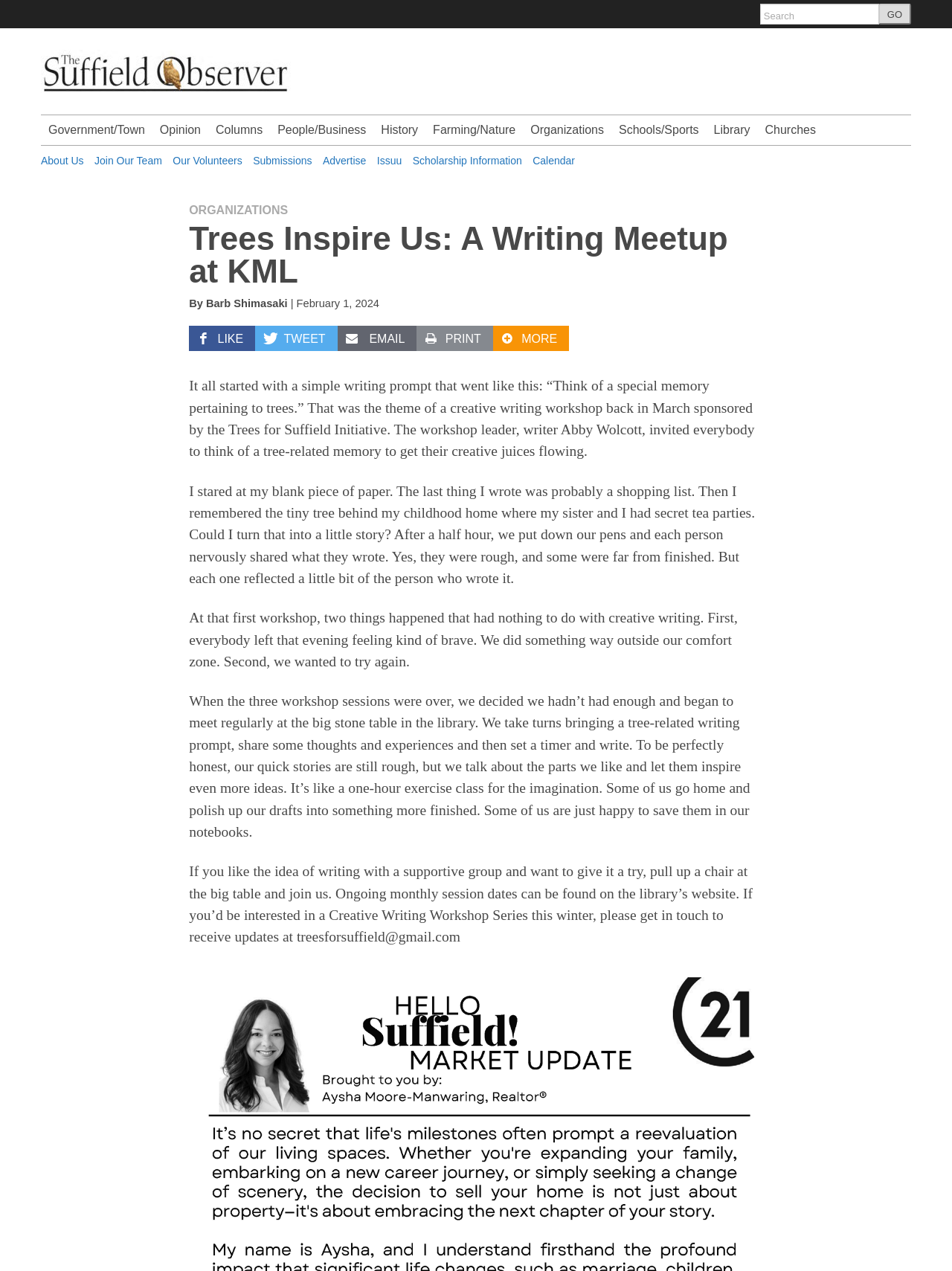Find the bounding box coordinates of the clickable region needed to perform the following instruction: "Check the calendar". The coordinates should be provided as four float numbers between 0 and 1, i.e., [left, top, right, bottom].

[0.56, 0.122, 0.604, 0.131]